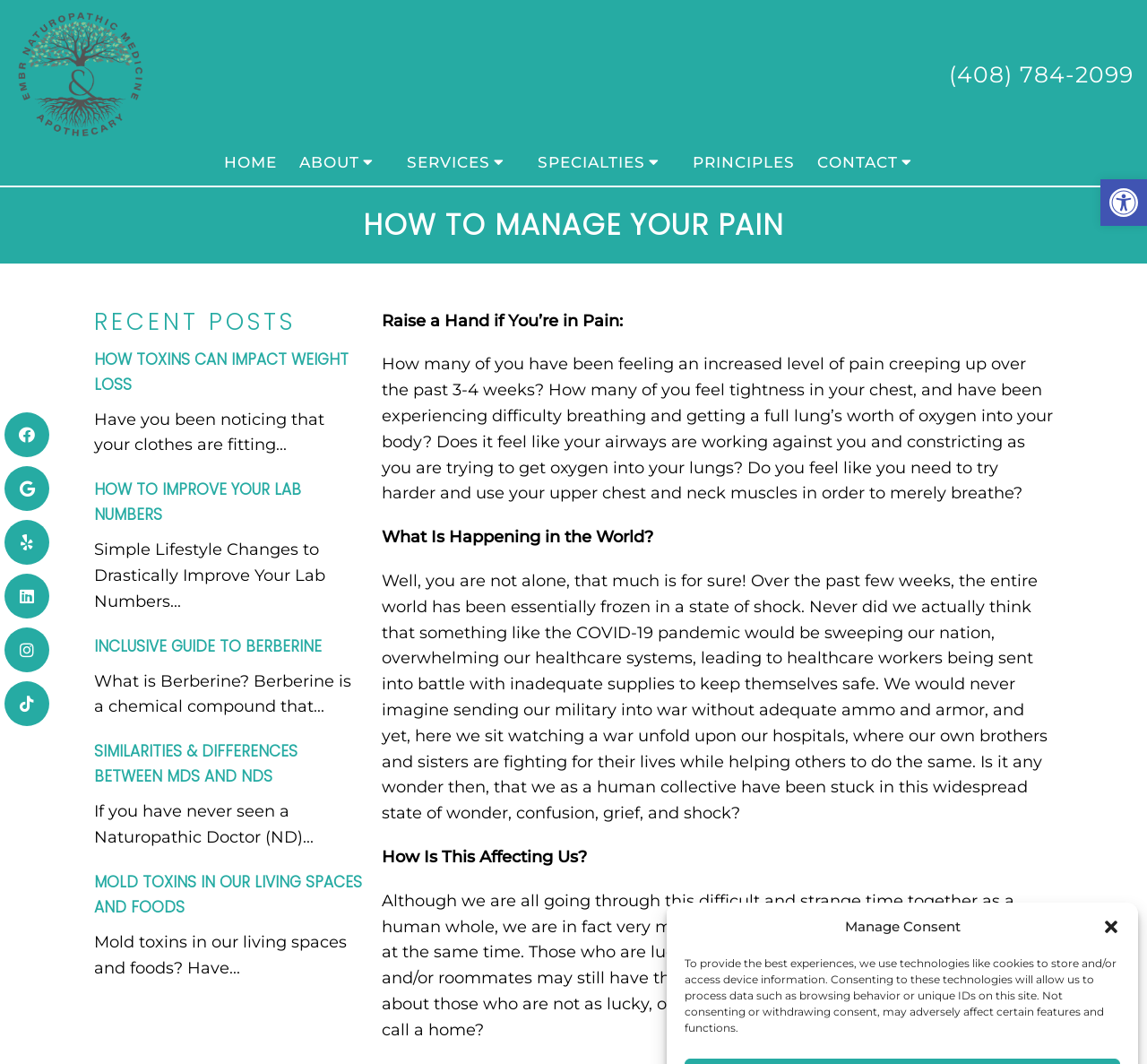Provide the bounding box coordinates of the HTML element this sentence describes: "Open toolbar Accessibility Tools". The bounding box coordinates consist of four float numbers between 0 and 1, i.e., [left, top, right, bottom].

[0.959, 0.168, 1.0, 0.212]